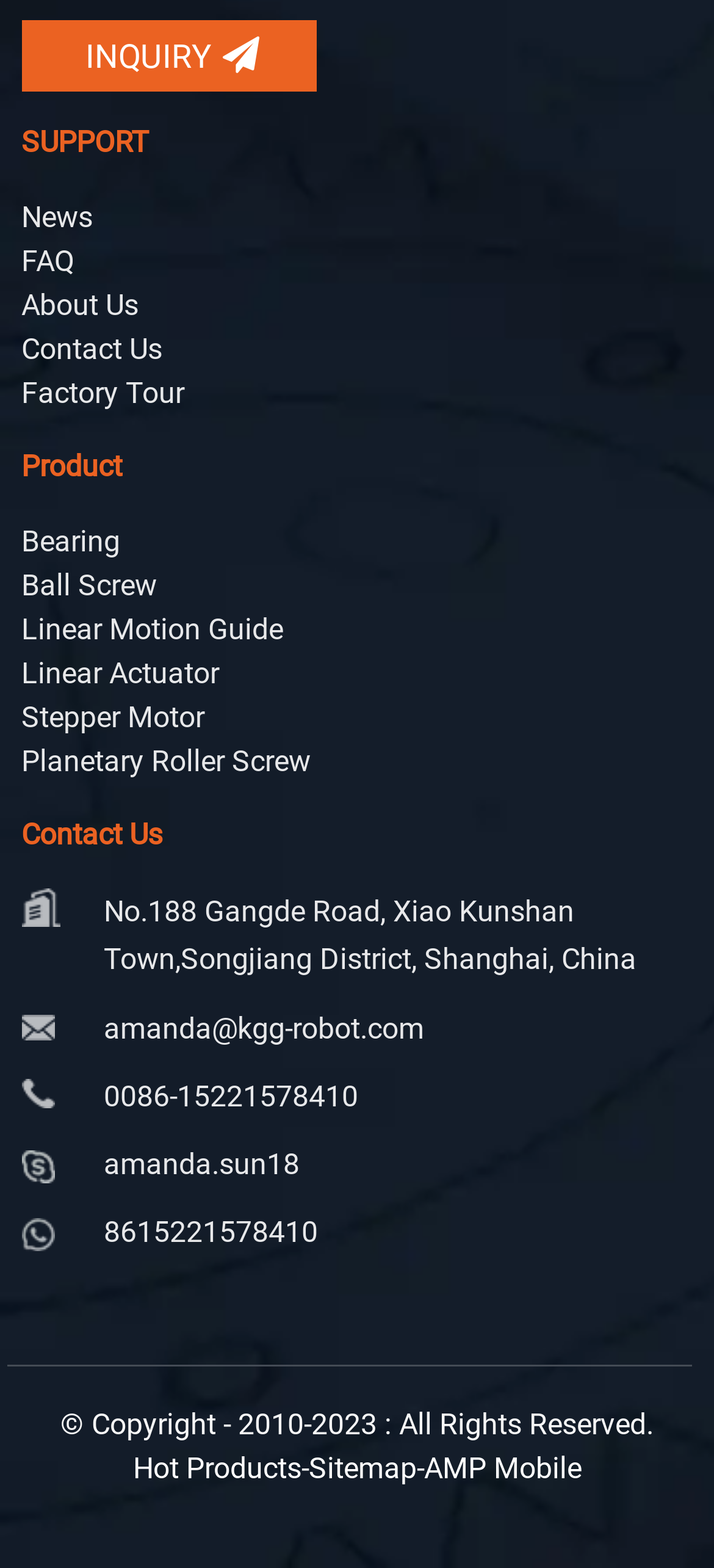Using the element description: "8615221578410", determine the bounding box coordinates for the specified UI element. The coordinates should be four float numbers between 0 and 1, [left, top, right, bottom].

[0.145, 0.772, 0.951, 0.8]